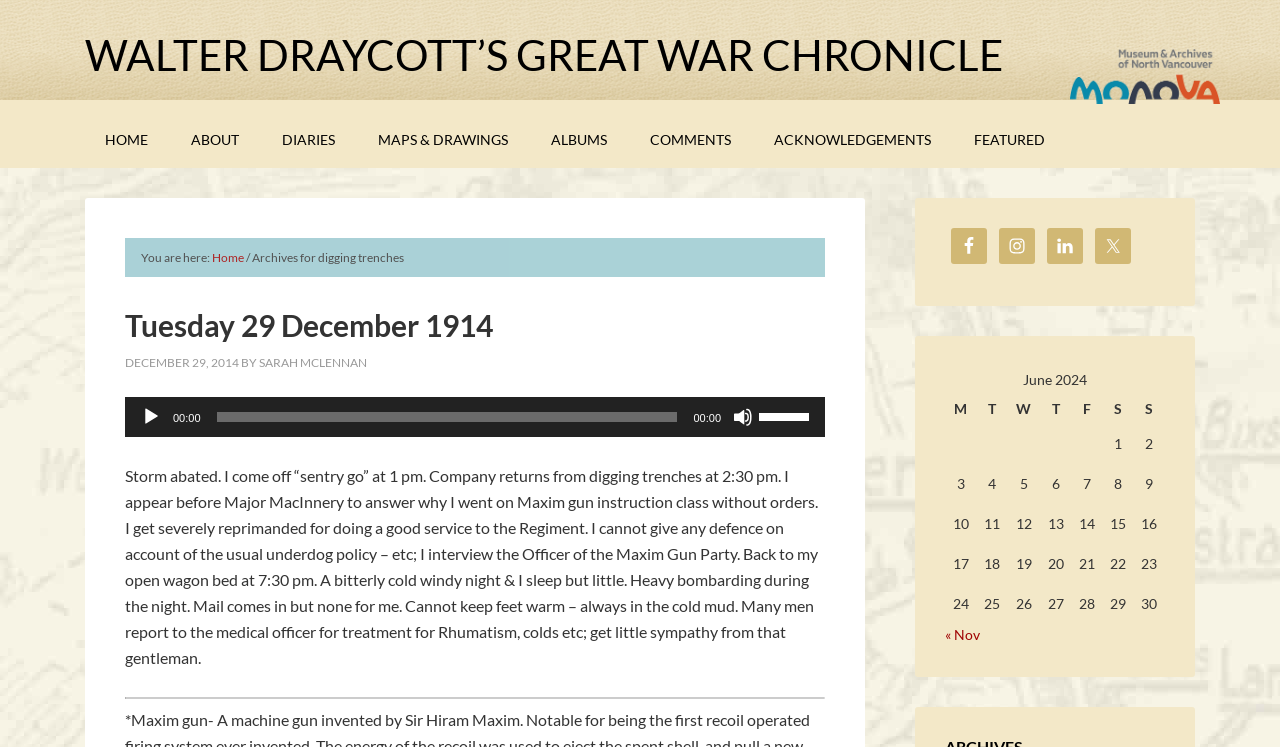Please find the bounding box coordinates in the format (top-left x, top-left y, bottom-right x, bottom-right y) for the given element description. Ensure the coordinates are floating point numbers between 0 and 1. Description: MAPS & DRAWINGS

[0.28, 0.148, 0.412, 0.225]